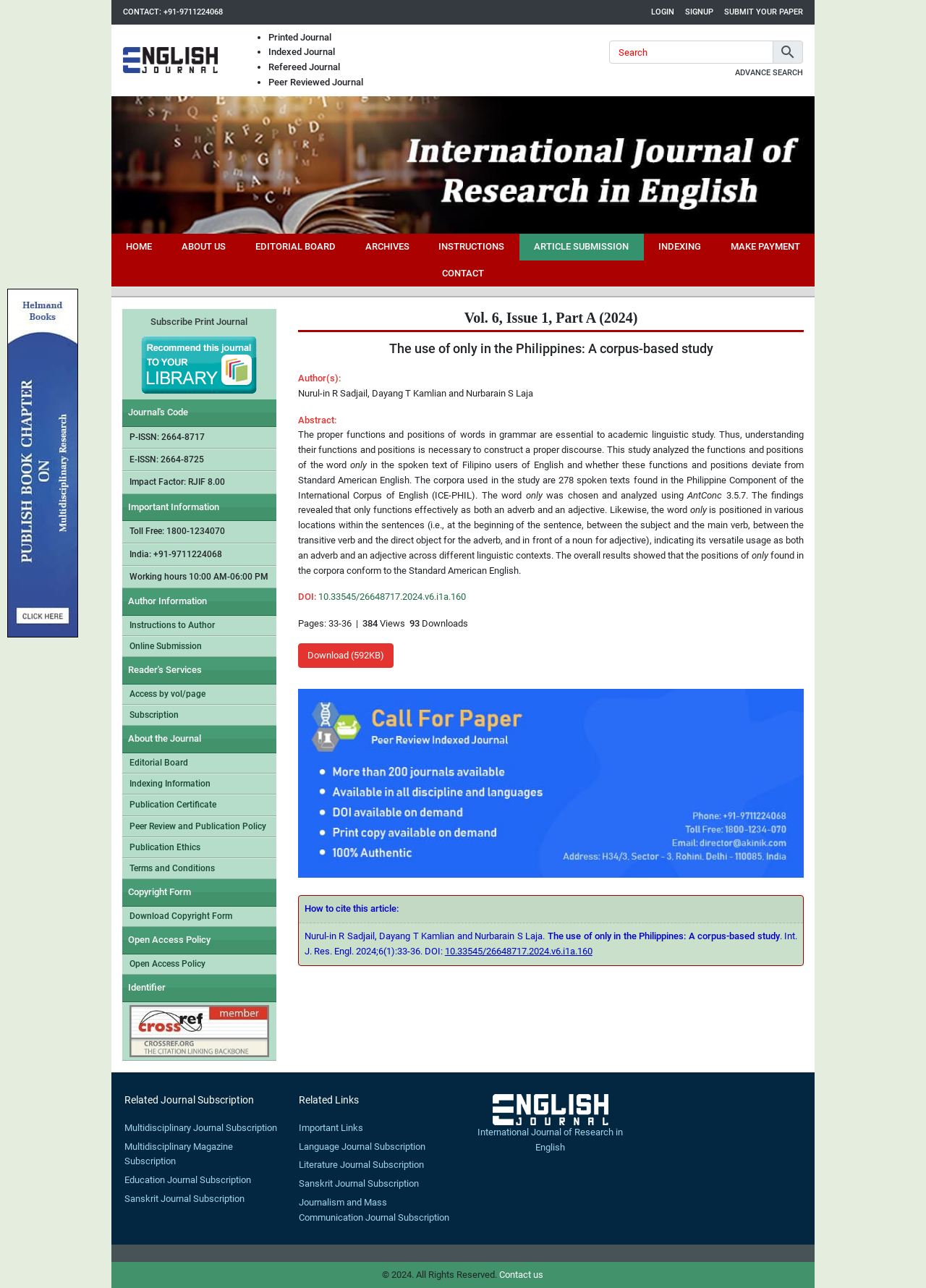Determine the bounding box coordinates for the area you should click to complete the following instruction: "submit your paper".

[0.782, 0.004, 0.867, 0.014]